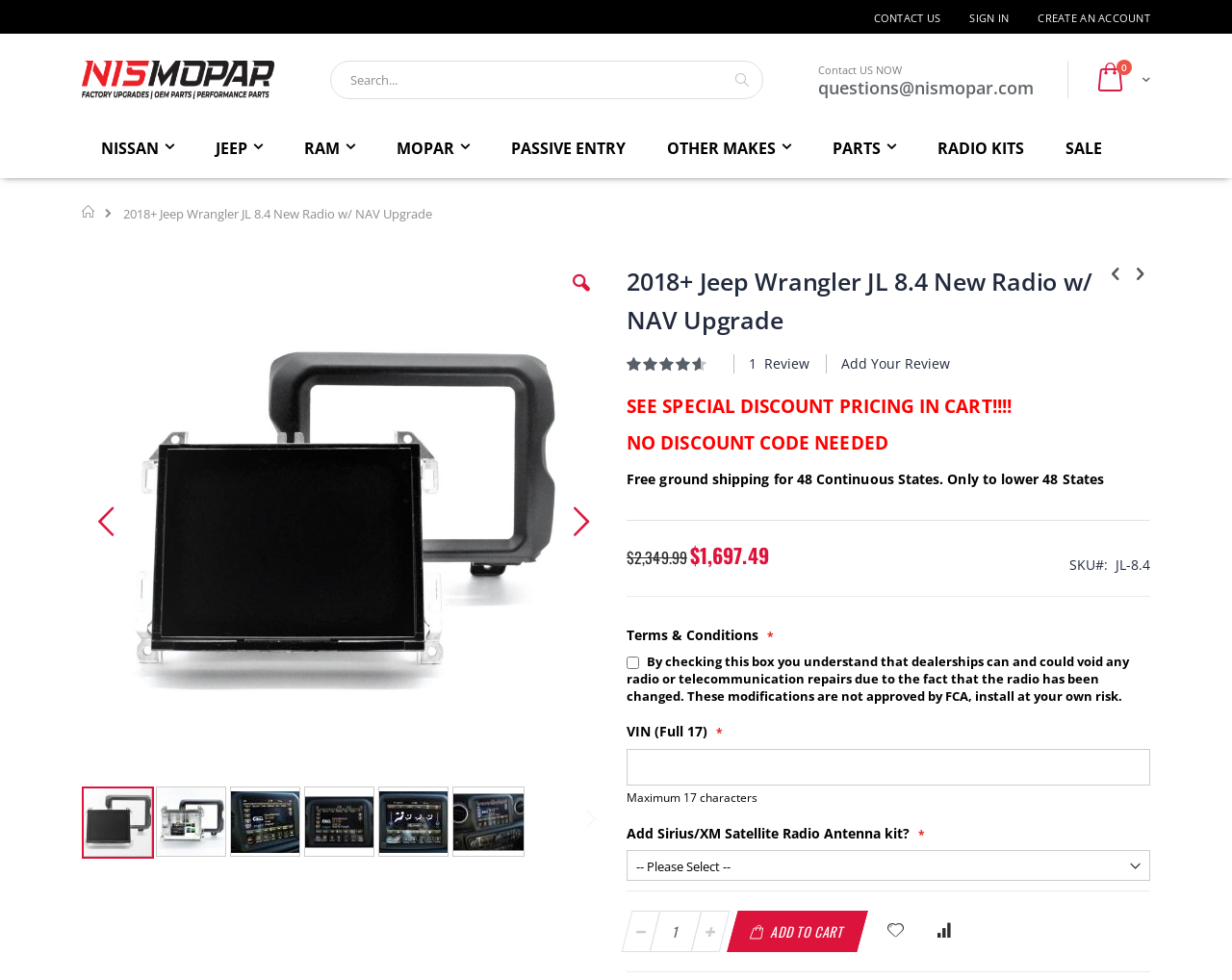Identify the bounding box coordinates for the element you need to click to achieve the following task: "Contact us now". The coordinates must be four float values ranging from 0 to 1, formatted as [left, top, right, bottom].

[0.664, 0.064, 0.732, 0.079]